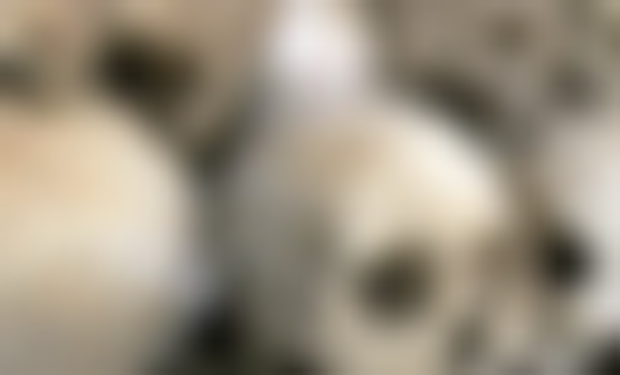Refer to the screenshot and answer the following question in detail:
What is the likely context of the image?

The skulls, bleached and weathered, suggest a historical or archaeological setting, potentially tied to themes of mortality and the impact of violence in history, indicating that the likely context of the image is an archaeological or historical setting.